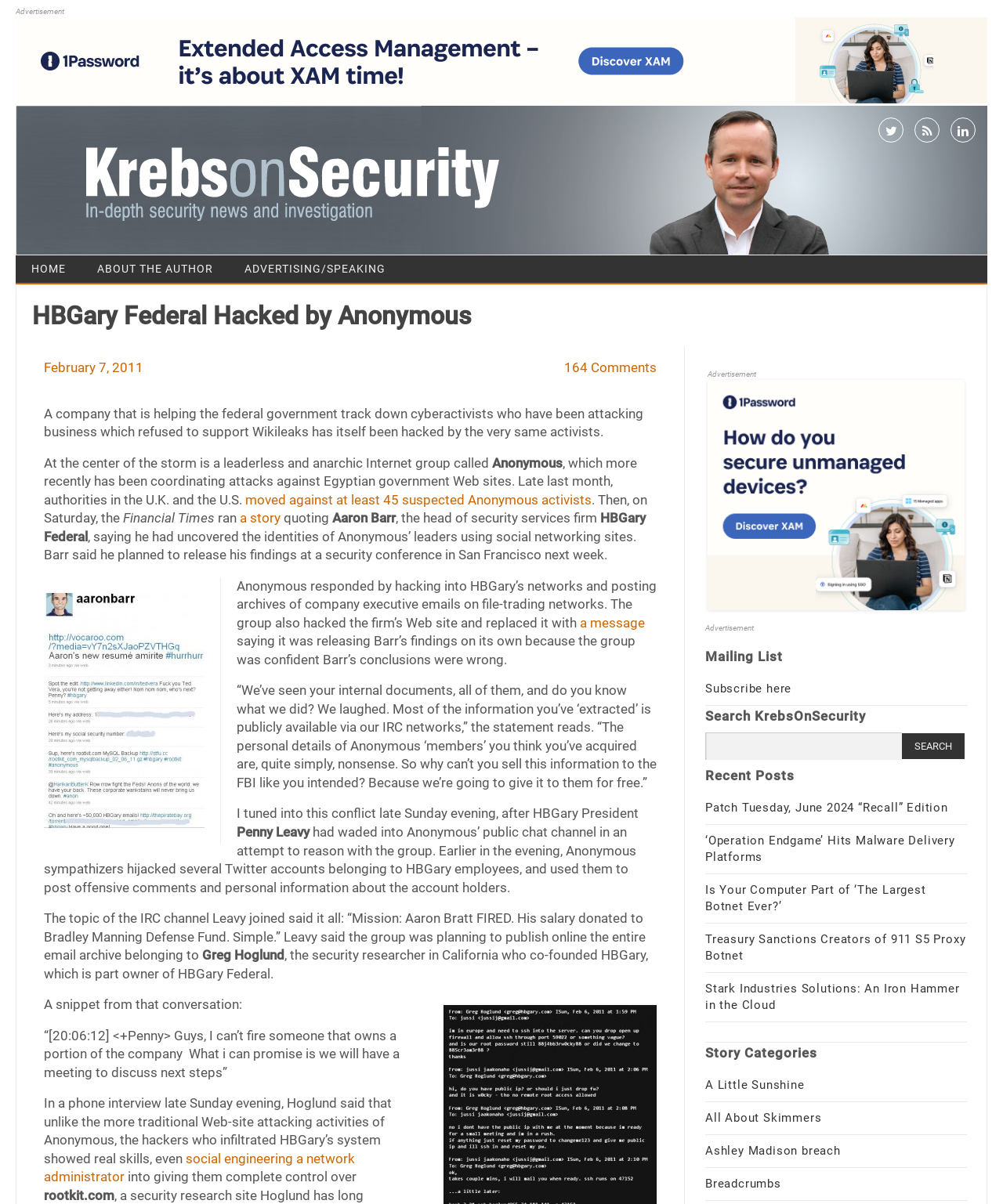Determine the bounding box coordinates for the region that must be clicked to execute the following instruction: "Click the 'HOME' link".

[0.016, 0.212, 0.081, 0.235]